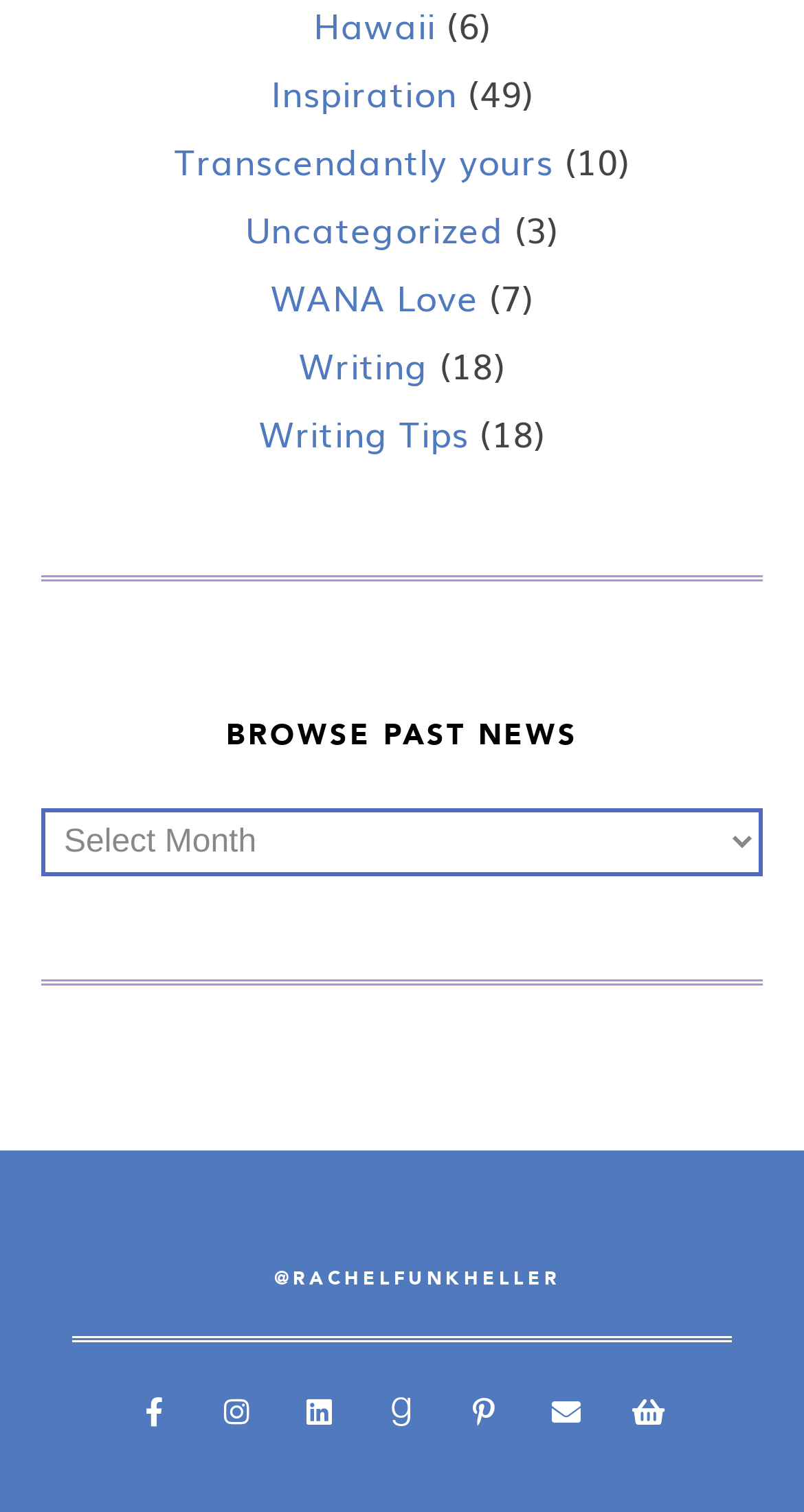Locate the bounding box coordinates of the area to click to fulfill this instruction: "Click on Inspiration". The bounding box should be presented as four float numbers between 0 and 1, in the order [left, top, right, bottom].

[0.337, 0.044, 0.568, 0.078]